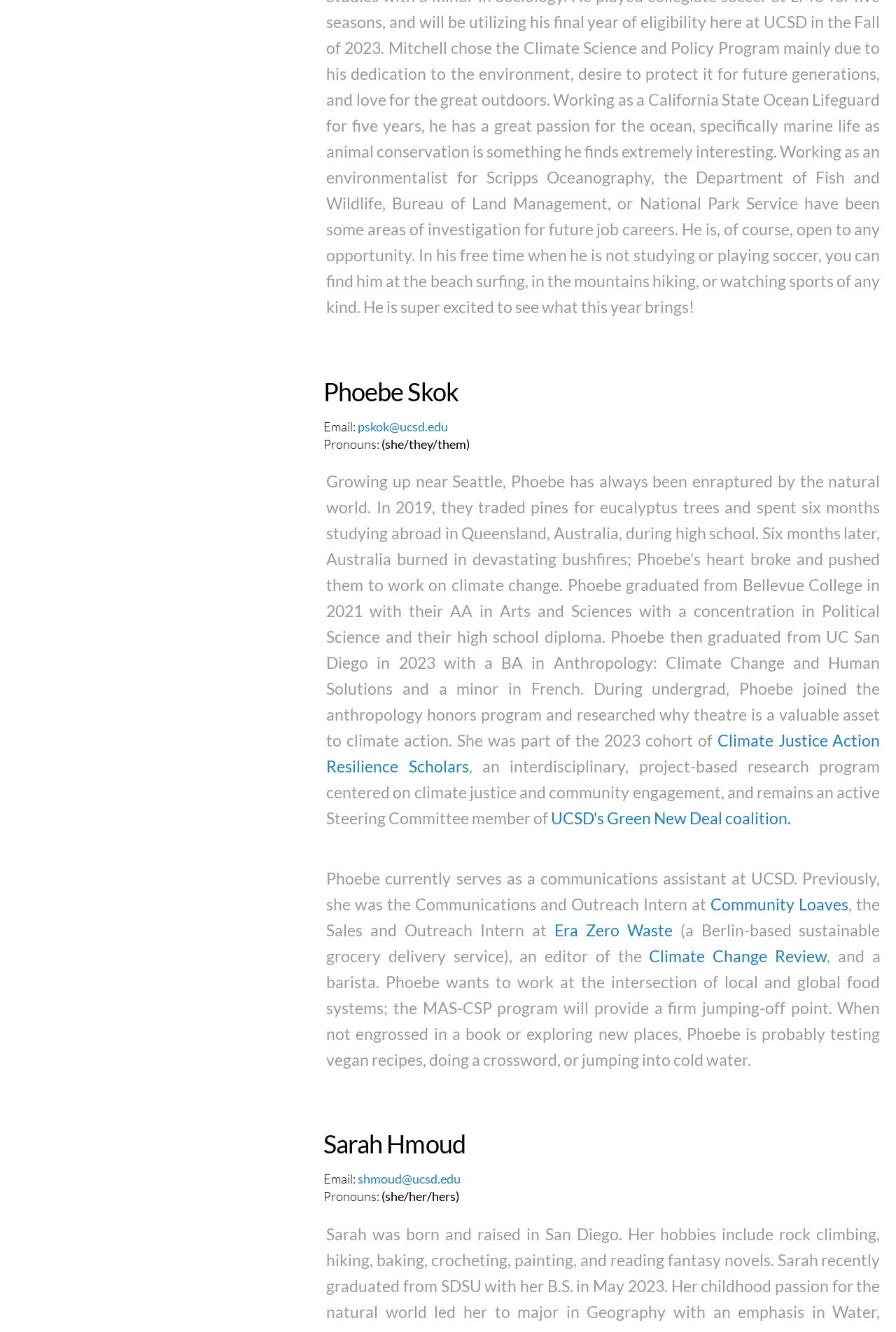Provide the bounding box coordinates of the UI element this sentence describes: "UCSD's Green New Deal coalition.".

[0.615, 0.607, 0.883, 0.622]